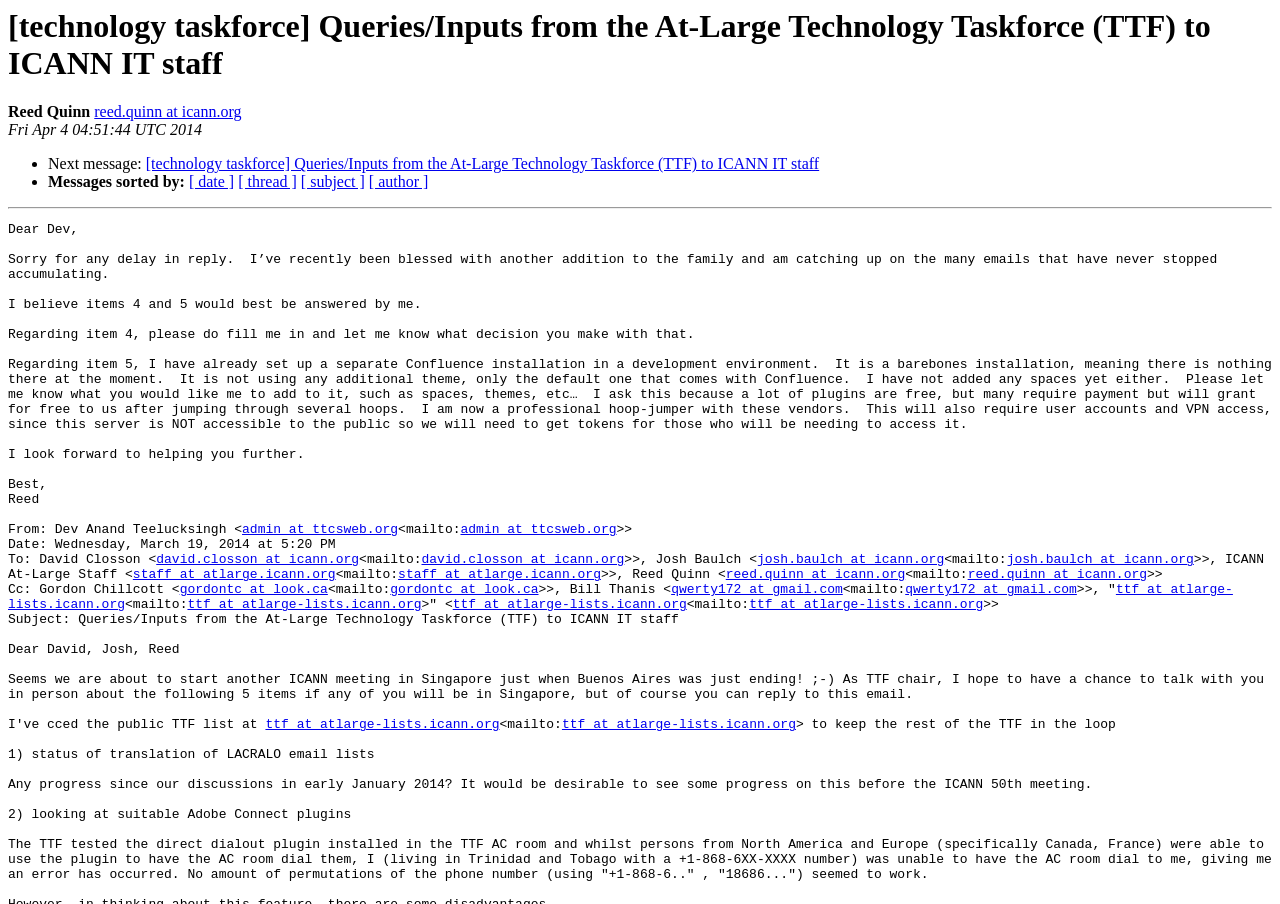Using the provided description gordontc at look.ca, find the bounding box coordinates for the UI element. Provide the coordinates in (top-left x, top-left y, bottom-right x, bottom-right y) format, ensuring all values are between 0 and 1.

[0.306, 0.644, 0.422, 0.661]